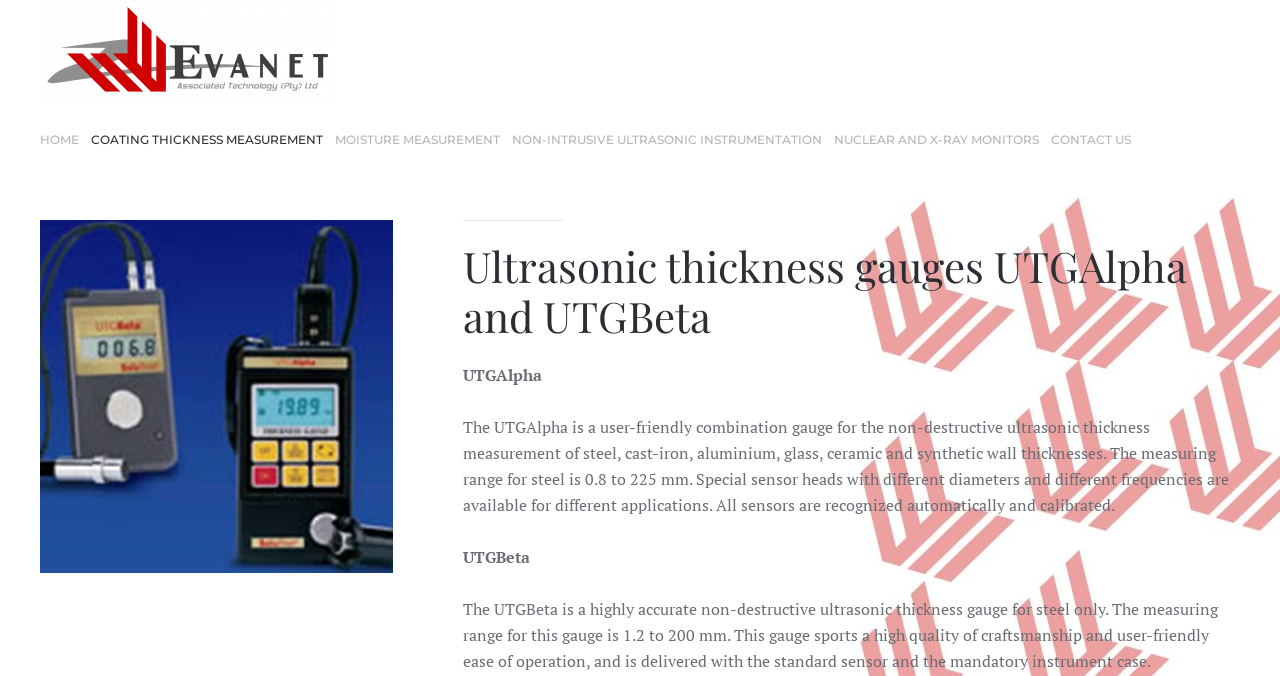Using the information shown in the image, answer the question with as much detail as possible: How many types of wall thicknesses can UTGAlpha measure?

The StaticText element mentions that UTGAlpha can measure the non-destructive ultrasonic thickness of steel, cast-iron, aluminium, glass, ceramic, and synthetic wall thicknesses, which are 6 types.